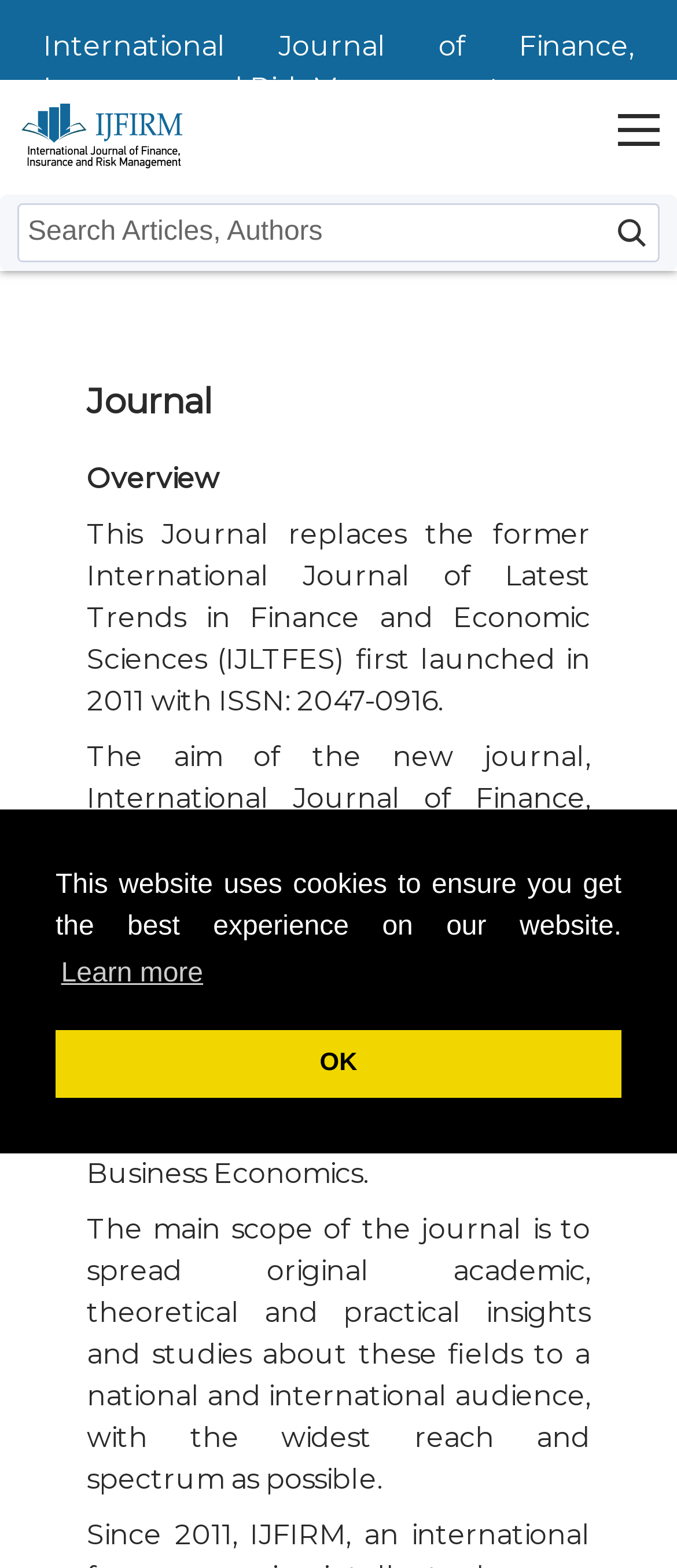Locate the bounding box coordinates of the area that needs to be clicked to fulfill the following instruction: "submit a paper". The coordinates should be in the format of four float numbers between 0 and 1, namely [left, top, right, bottom].

[0.0, 0.274, 1.0, 0.325]